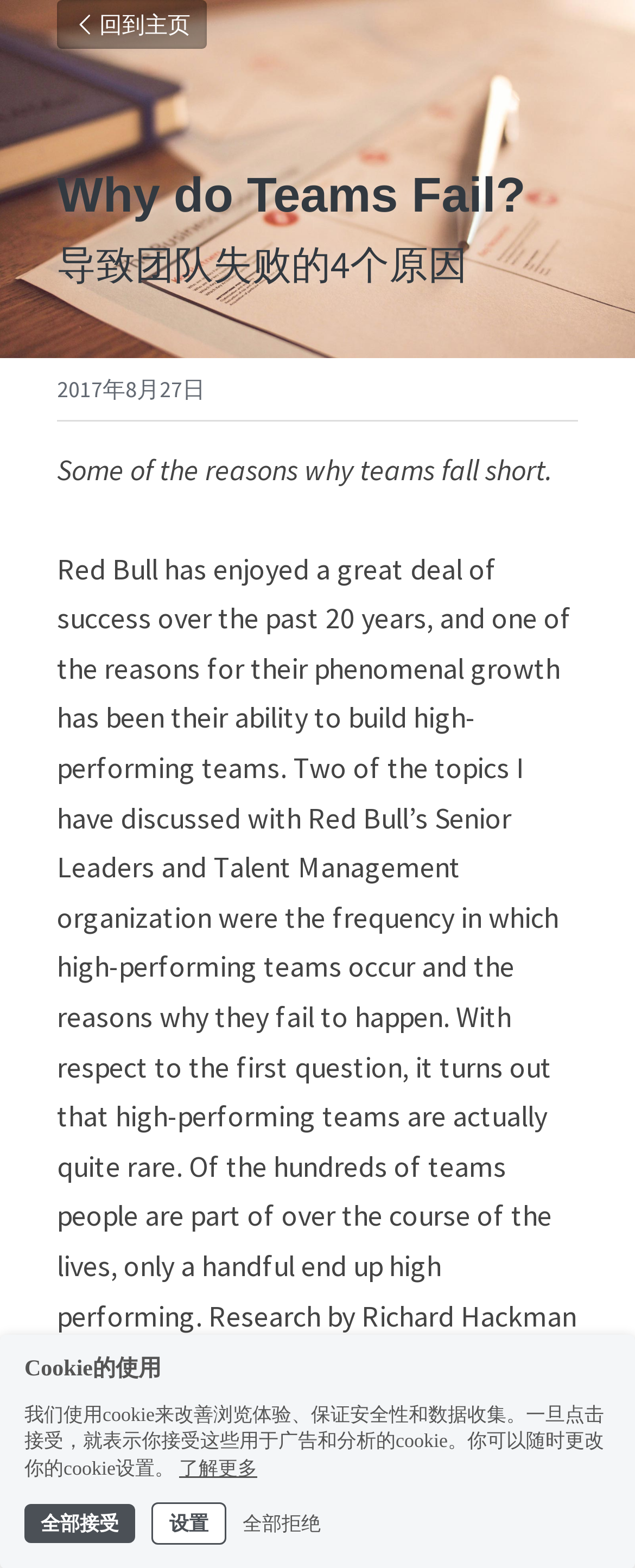What is the purpose of the link '回到主页'?
Utilize the information in the image to give a detailed answer to the question.

I found the link '回到主页' on the webpage, which is located at the top-left corner. Based on its text, I infer that its purpose is to allow users to go back to the homepage.